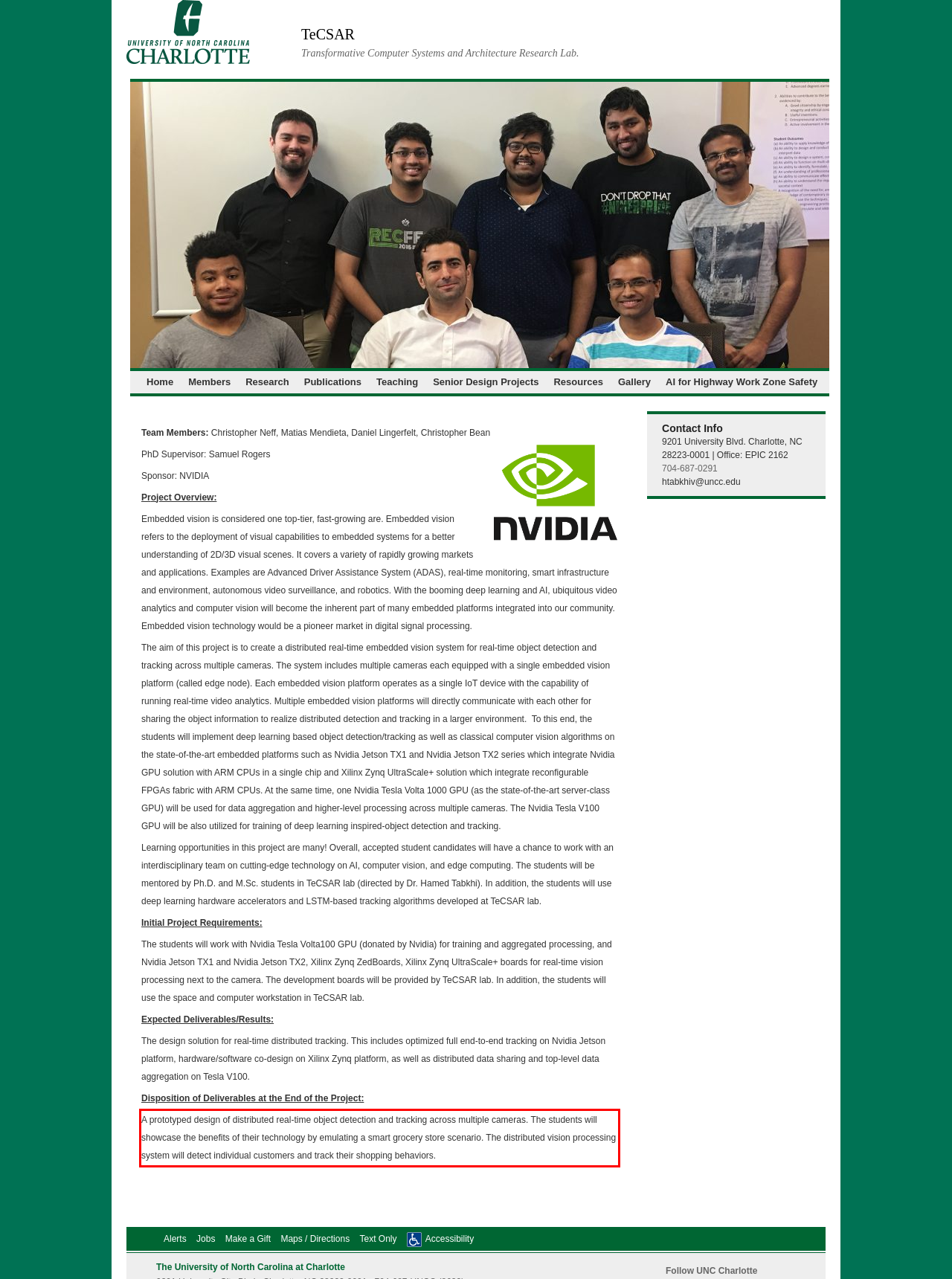You are given a webpage screenshot with a red bounding box around a UI element. Extract and generate the text inside this red bounding box.

A prototyped design of distributed real-time object detection and tracking across multiple cameras. The students will showcase the benefits of their technology by emulating a smart grocery store scenario. The distributed vision processing system will detect individual customers and track their shopping behaviors.